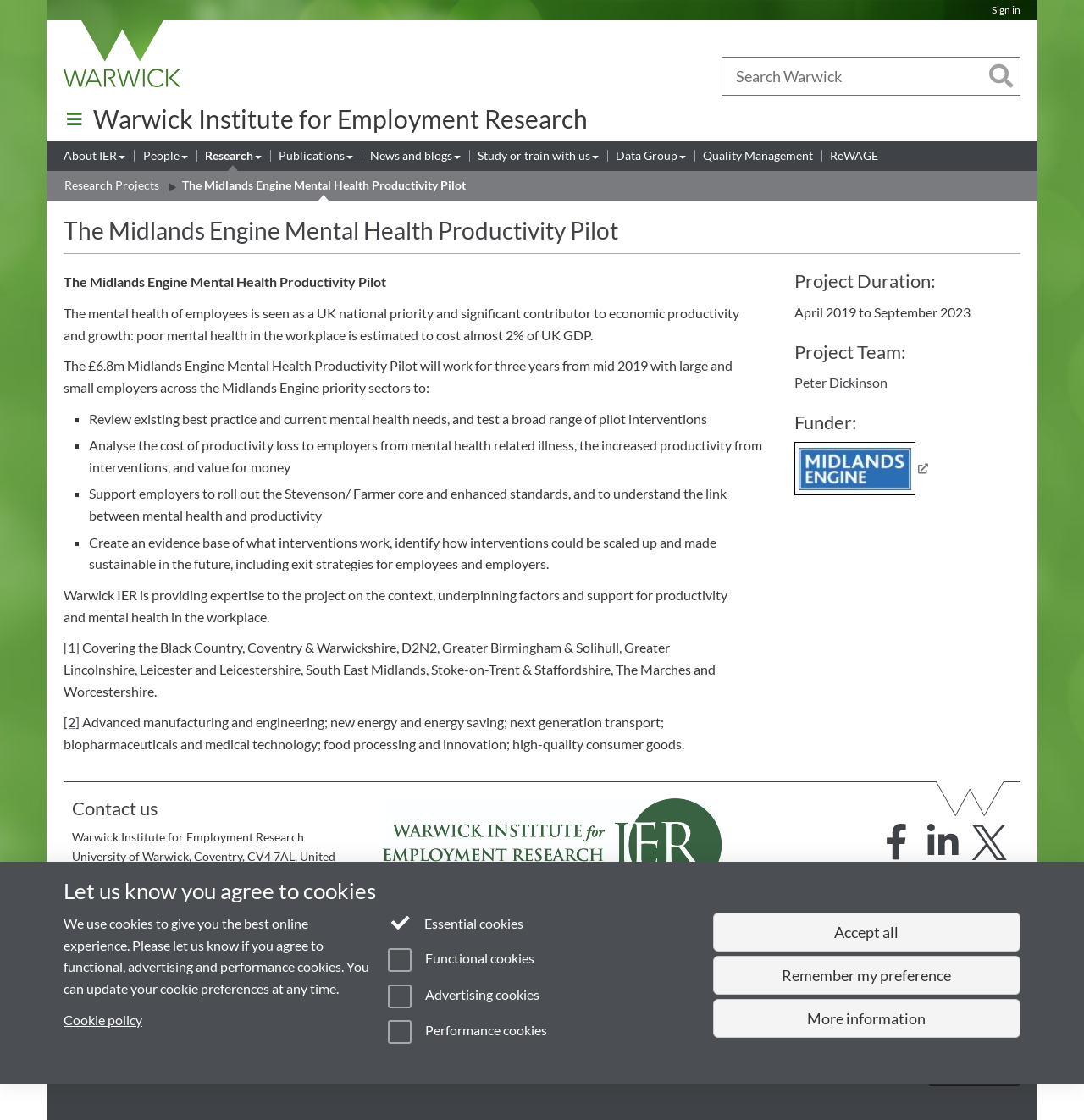Locate the bounding box coordinates of the clickable area needed to fulfill the instruction: "Search Warwick".

[0.665, 0.051, 0.941, 0.086]